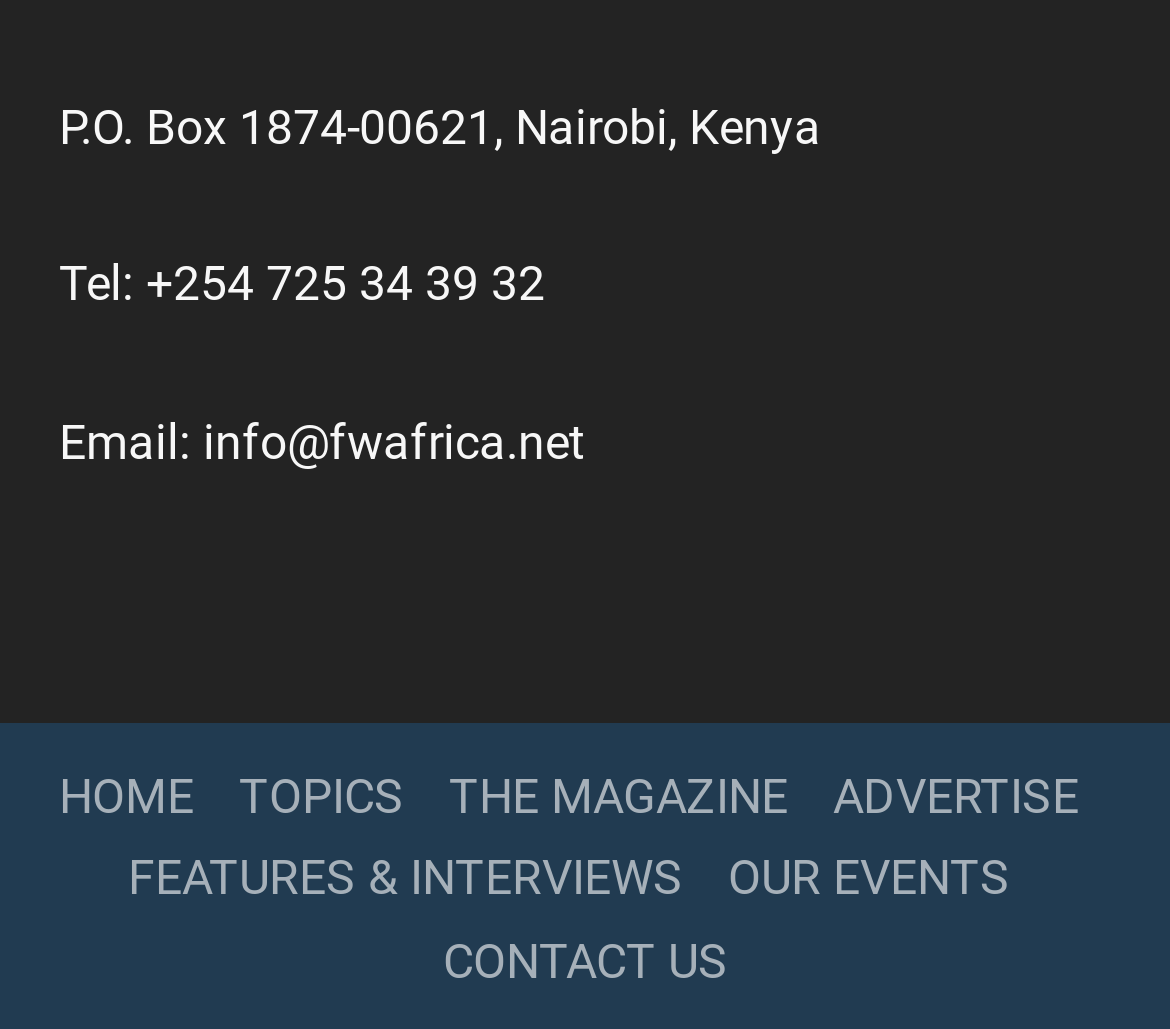What is the address of the organization?
Answer with a single word or short phrase according to what you see in the image.

P.O. Box 1874-00621, Nairobi, Kenya